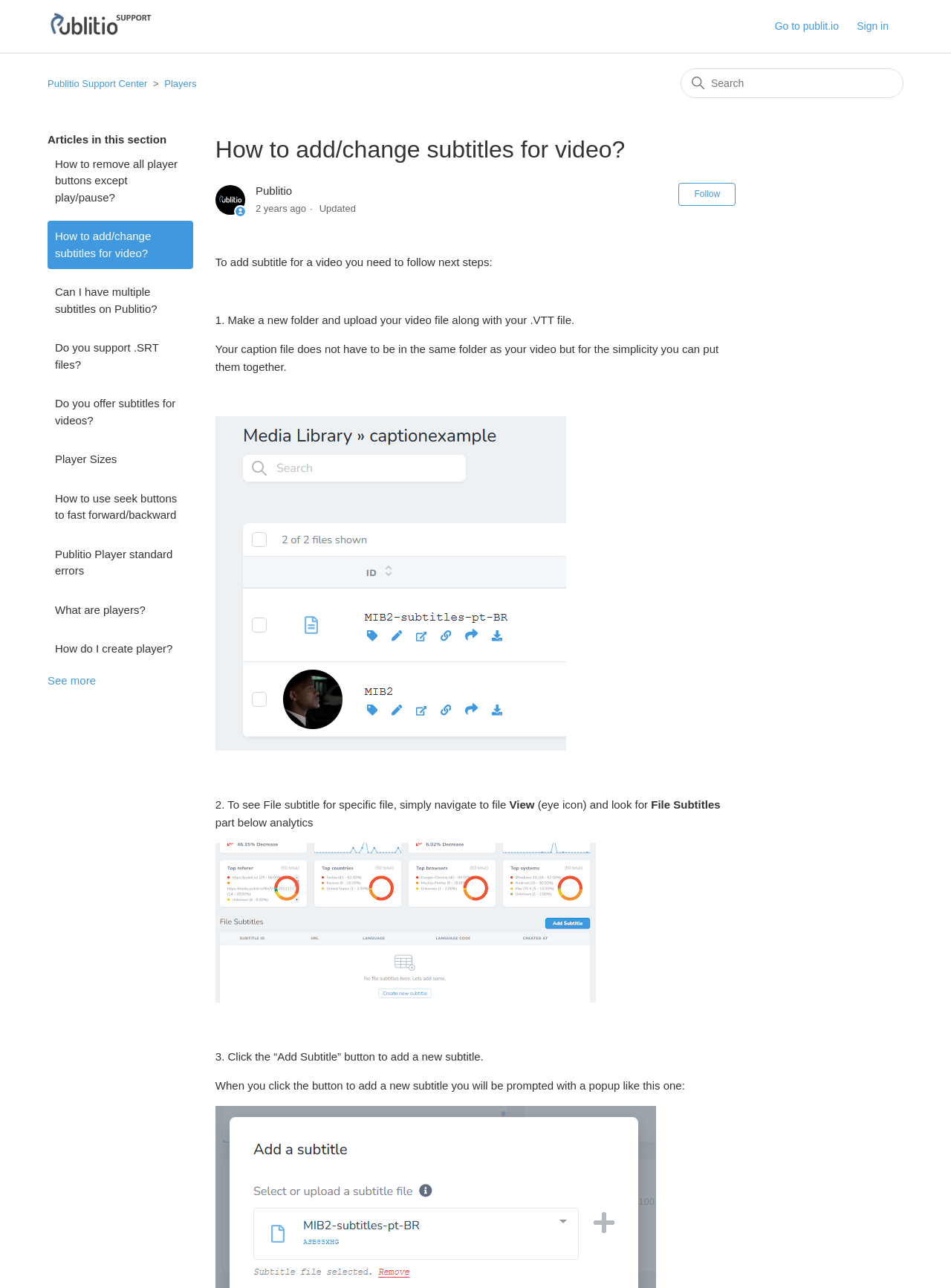Please provide a comprehensive answer to the question below using the information from the image: How many steps are required to add a subtitle for a video?

The webpage provides a step-by-step guide on how to add a subtitle for a video, and there are three steps mentioned: making a new folder and uploading the video file along with the .VTT file, navigating to the file and looking for 'File Subtitles', and clicking the 'Add Subtitle' button.